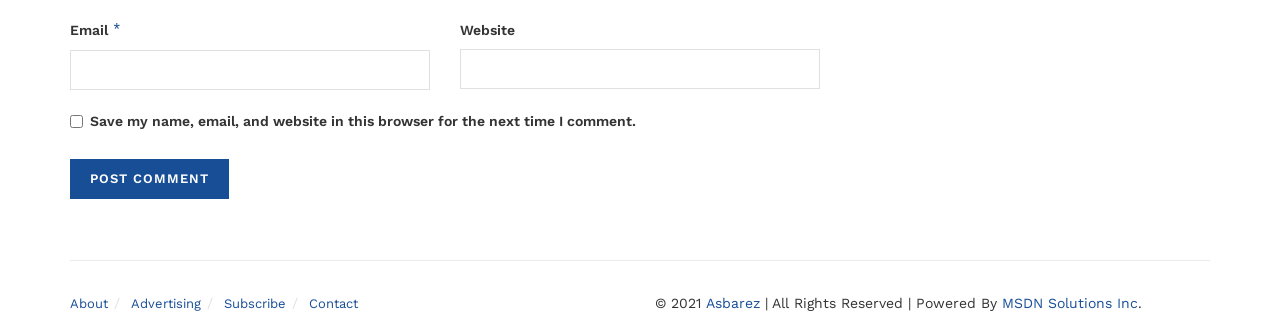Using the provided element description: "MSDN Solutions Inc", determine the bounding box coordinates of the corresponding UI element in the screenshot.

[0.783, 0.893, 0.889, 0.942]